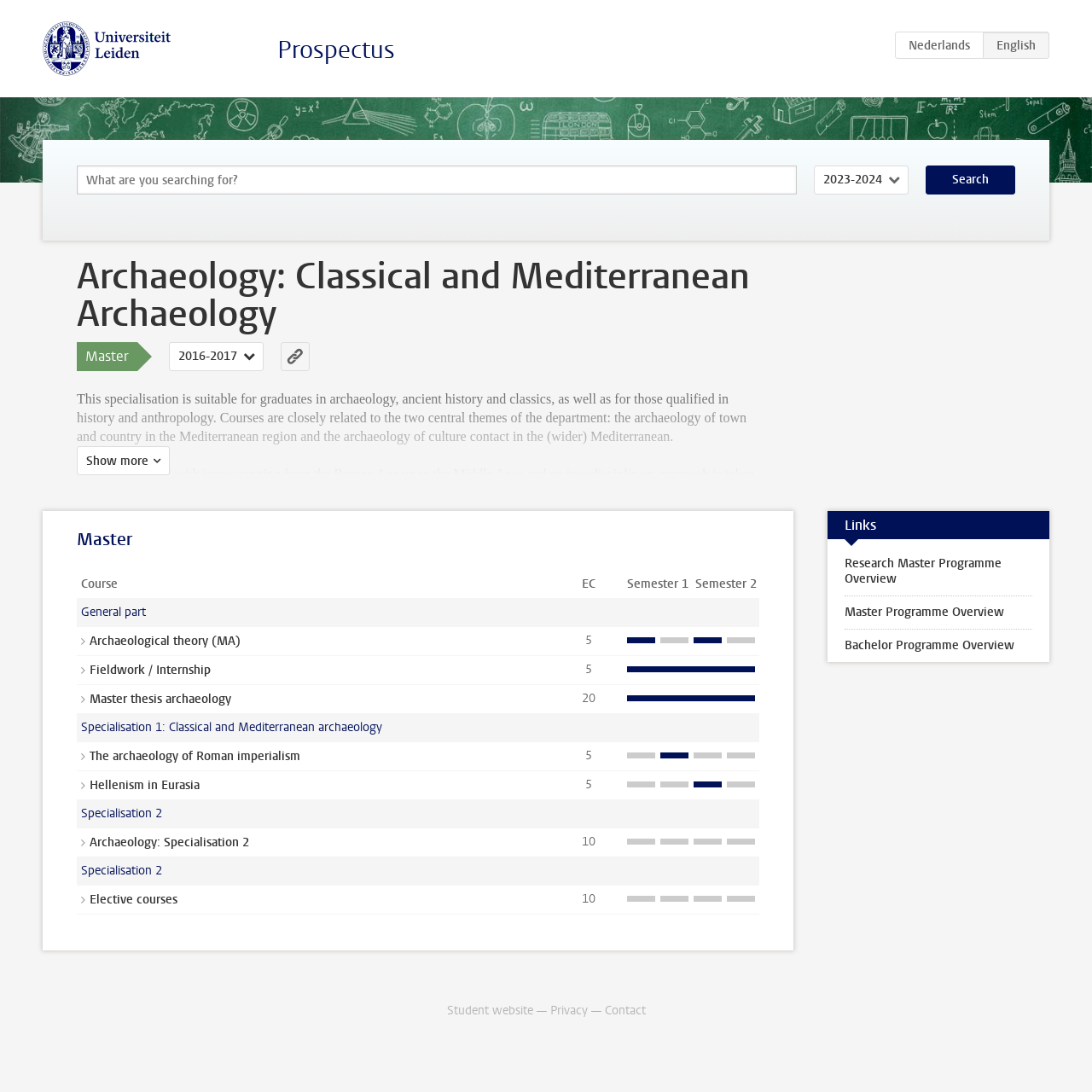Give an in-depth explanation of the webpage layout and content.

The webpage is about the Master's program in Archaeology: Classical and Mediterranean Archaeology at Universiteit Leiden. At the top, there is a logo of Universiteit Leiden, accompanied by a link to the university's website. Below the logo, there are links to the prospectus and a language selection option.

The main content of the page is divided into two sections. The first section provides an overview of the program, including a brief description, a link to the active academic year, and information about the staff members involved. There is also a button to show more staff members.

The second section is a table displaying the program's curriculum, with columns for course names, EC credits, and semesters. The table has multiple rows, each representing a different course, including Archaeological Theory, Fieldwork/Internship, and Master Thesis Archaeology. Some courses have links to more information.

On the right side of the page, there is a complementary section with links to related programs, including Research Master Programme Overview, Master Programme Overview, and Bachelor Programme Overview.

At the bottom of the page, there is a footer section with a link to the student website and a separator line.